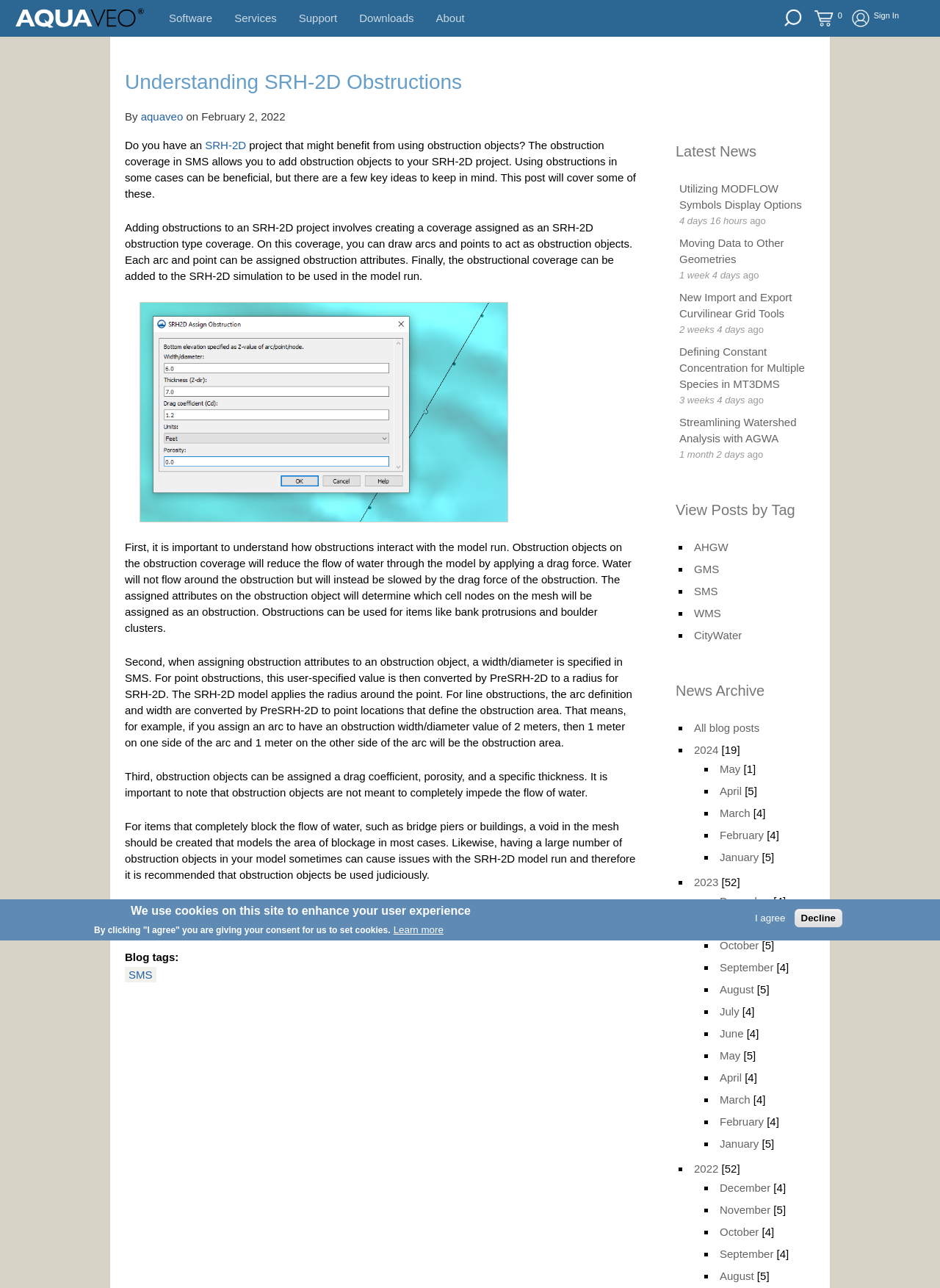What is the topic of the latest news article?
Using the image, elaborate on the answer with as much detail as possible.

The latest news article is located in the 'Latest News' section of the webpage and has the title 'Utilizing MODFLOW Symbols Display Options'. This information can be found by examining the content of the webpage.